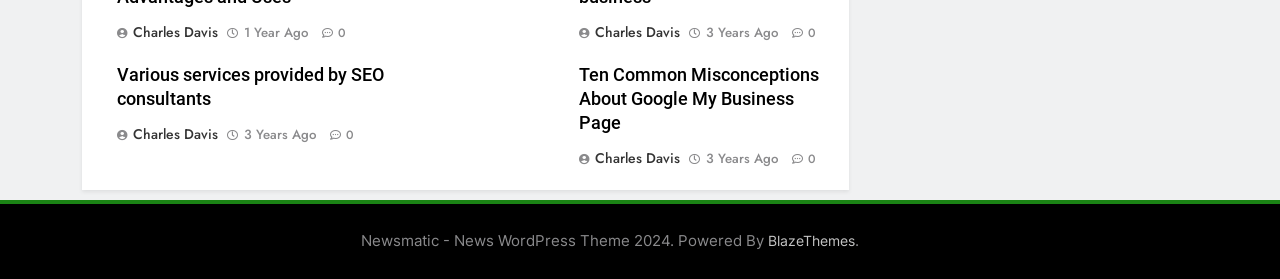Identify the coordinates of the bounding box for the element that must be clicked to accomplish the instruction: "Read about the DUI process in Washington State".

None